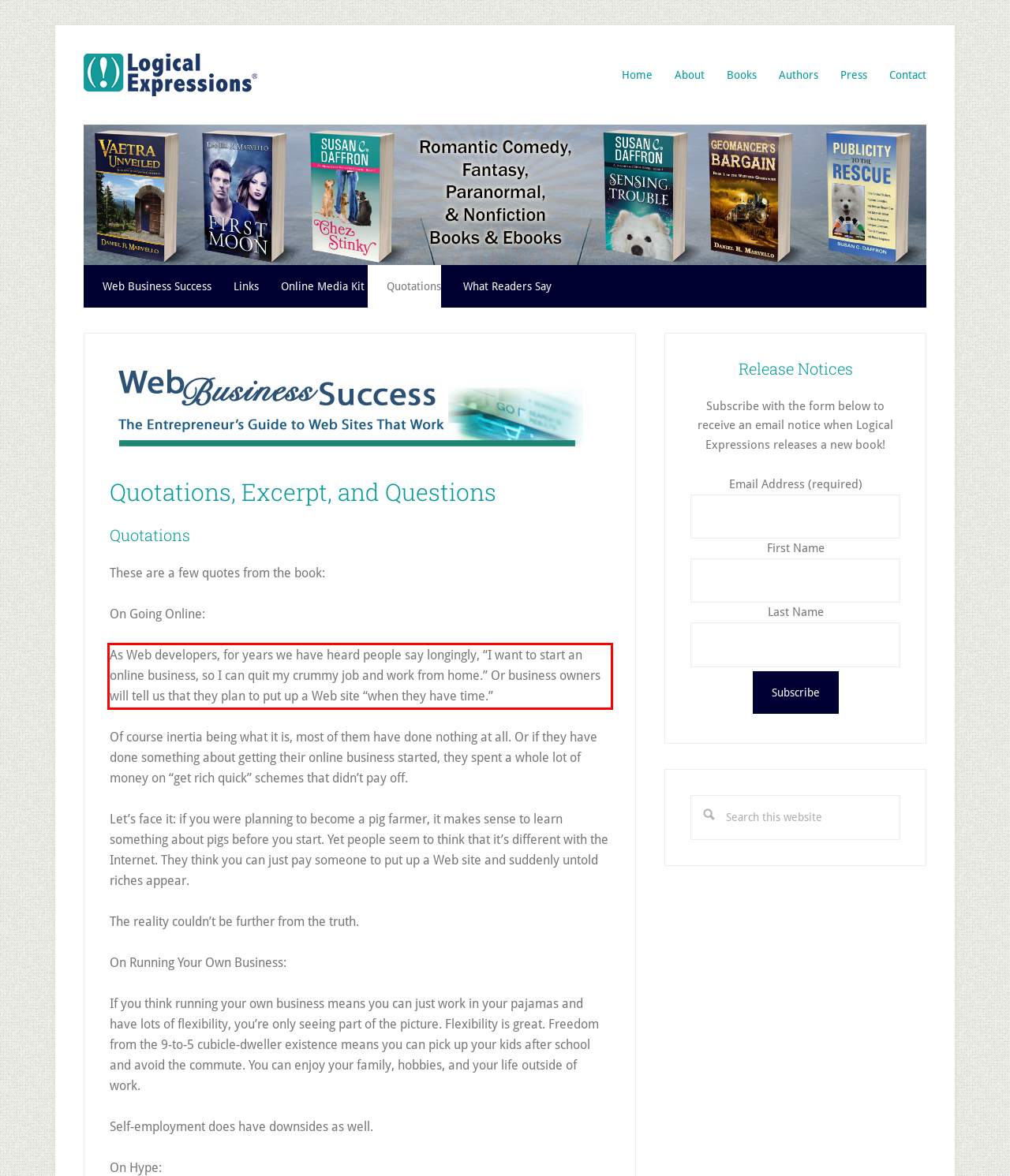Using the webpage screenshot, recognize and capture the text within the red bounding box.

As Web developers, for years we have heard people say longingly, “I want to start an online business, so I can quit my crummy job and work from home.” Or business owners will tell us that they plan to put up a Web site “when they have time.”